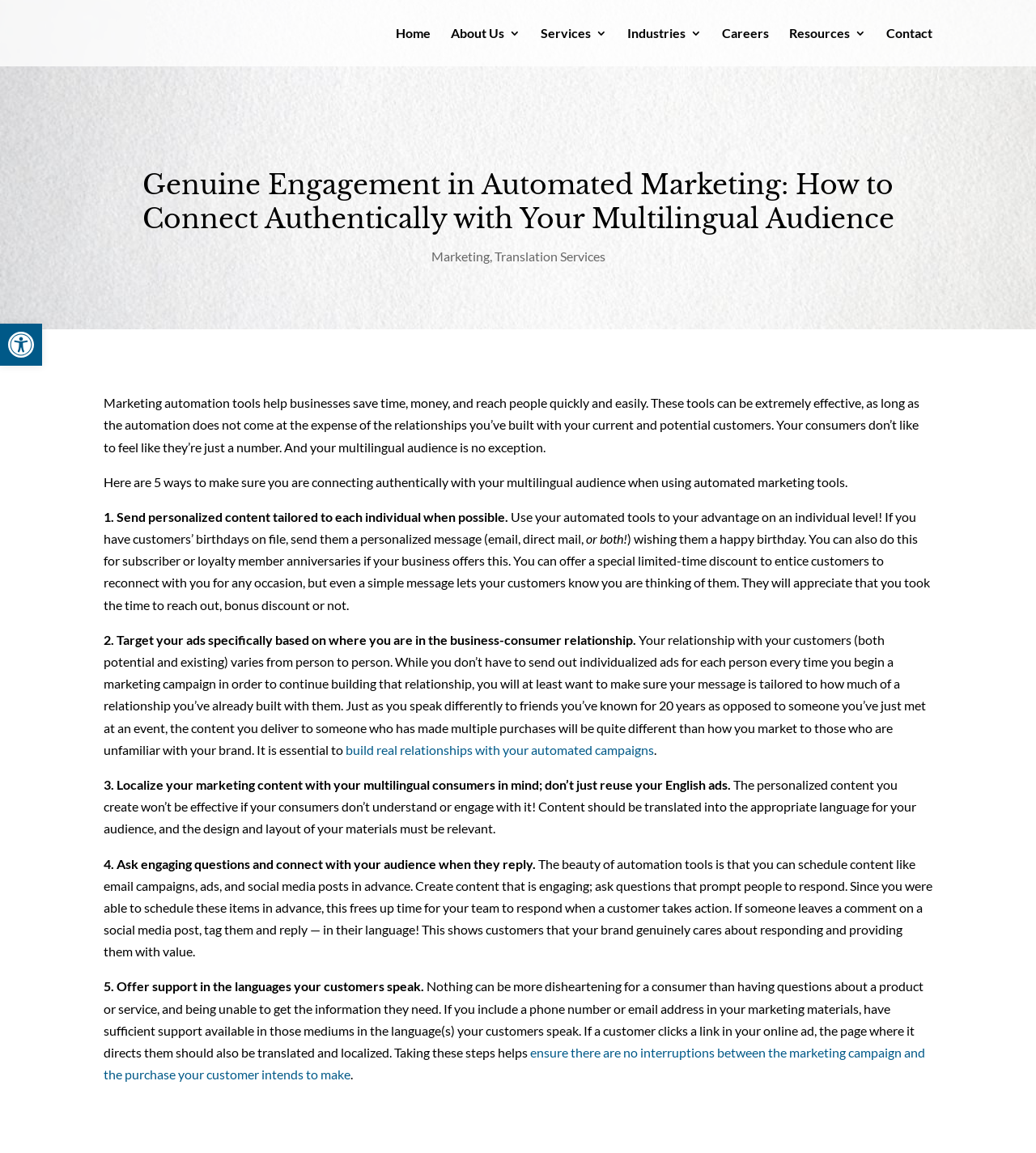Determine the main headline from the webpage and extract its text.

Genuine Engagement in Automated Marketing: How to Connect Authentically with Your Multilingual Audience